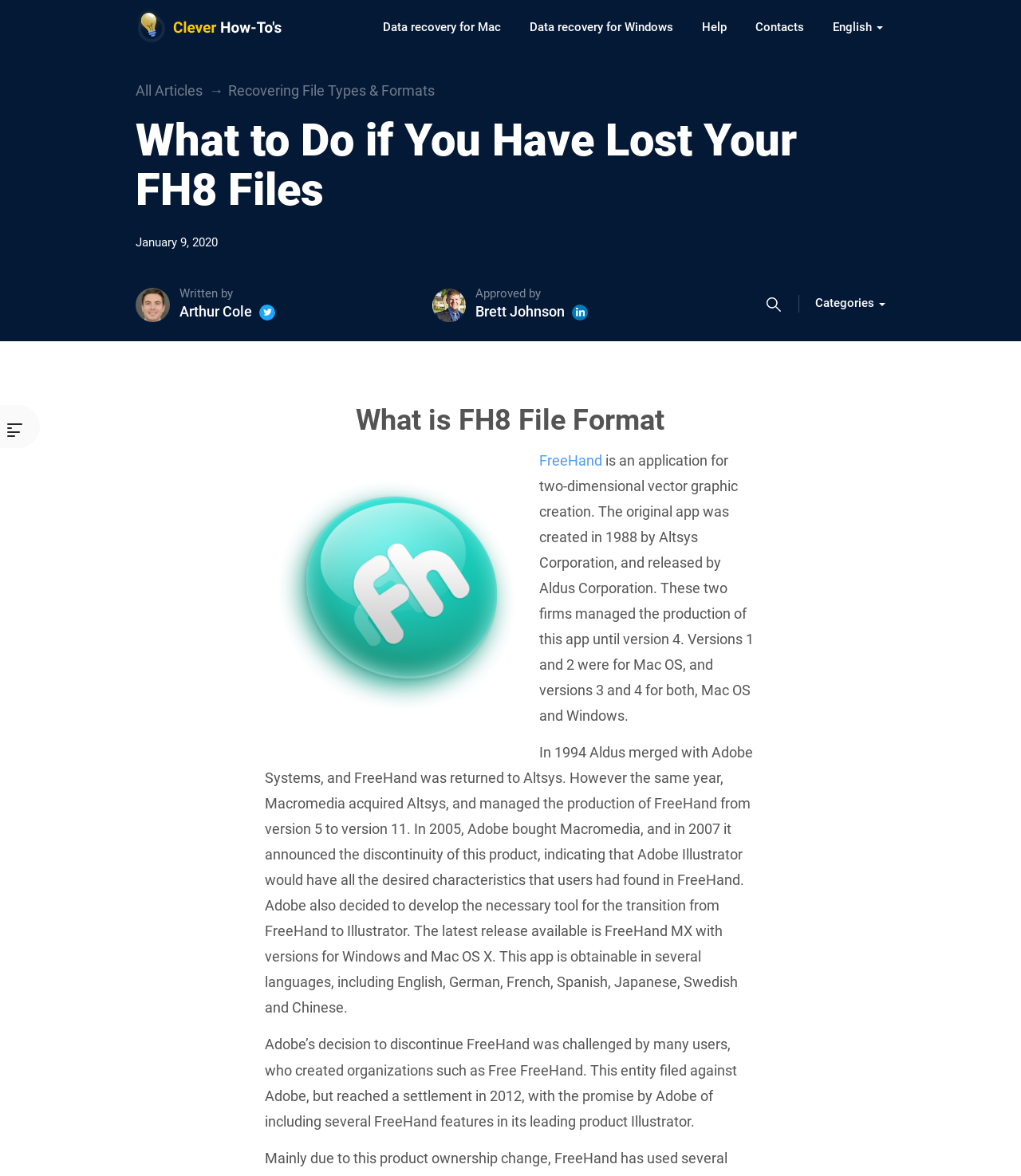Please determine the bounding box coordinates of the element's region to click for the following instruction: "Click on Categories".

[0.798, 0.251, 0.867, 0.266]